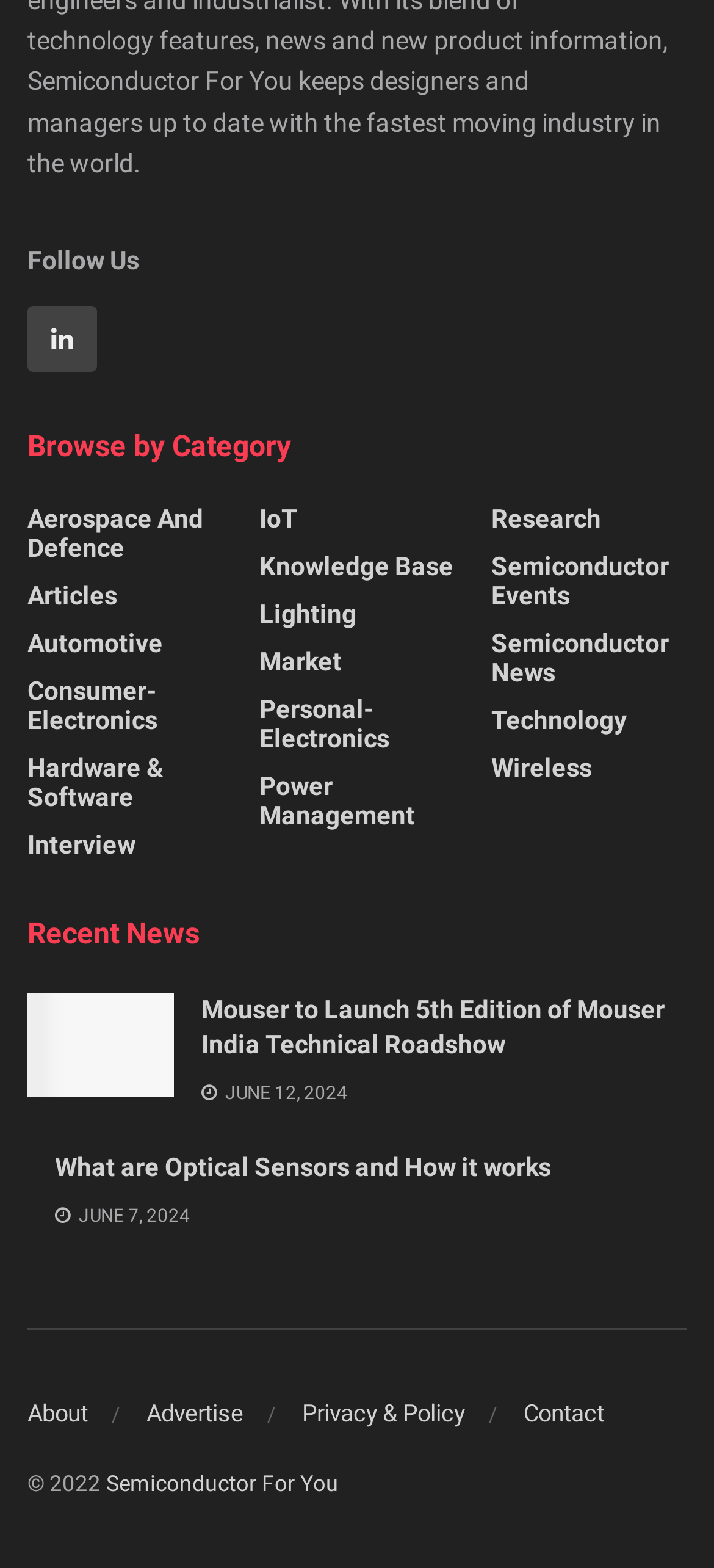What is the date of the news 'Mouser to Launch 5th Edition of Mouser India Technical Roadshow'?
Could you answer the question in a detailed manner, providing as much information as possible?

The date of the news 'Mouser to Launch 5th Edition of Mouser India Technical Roadshow' is mentioned as 'JUNE 12, 2024' in the StaticText element next to the link.